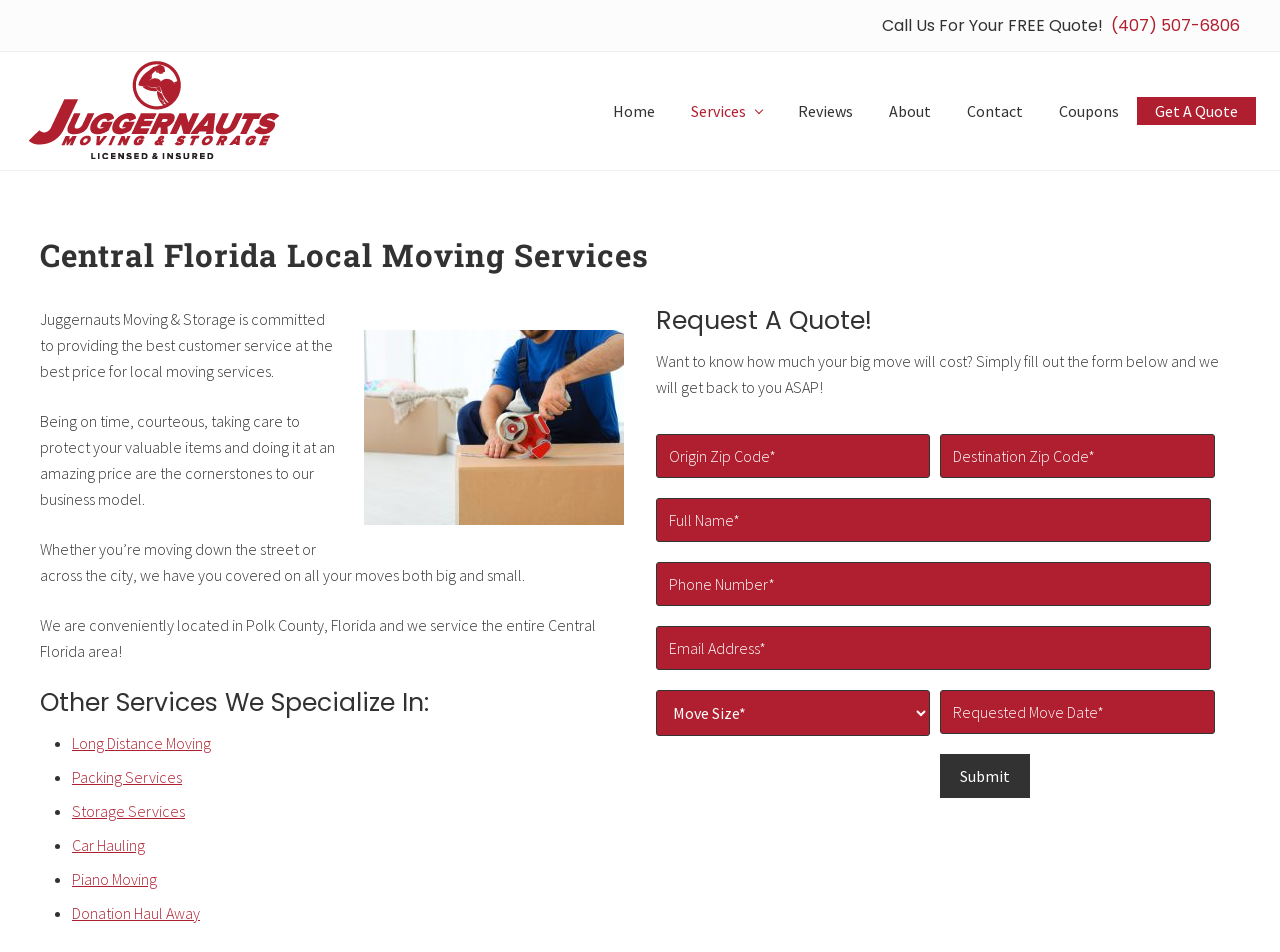Highlight the bounding box coordinates of the element that should be clicked to carry out the following instruction: "Fill out the 'Origin Zip Code' field". The coordinates must be given as four float numbers ranging from 0 to 1, i.e., [left, top, right, bottom].

[0.512, 0.455, 0.727, 0.502]